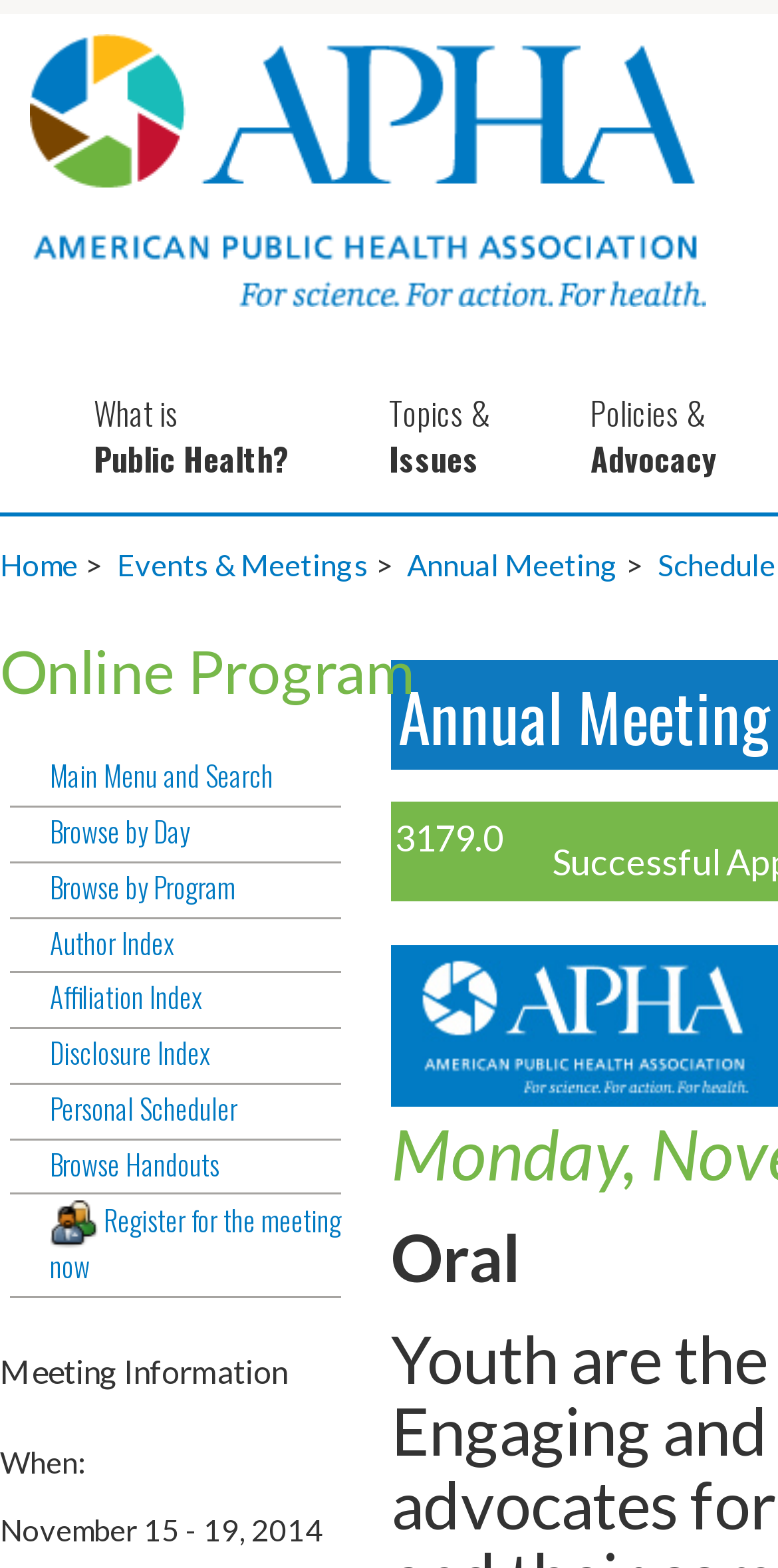Determine the bounding box coordinates for the area that needs to be clicked to fulfill this task: "Register for the meeting now". The coordinates must be given as four float numbers between 0 and 1, i.e., [left, top, right, bottom].

[0.013, 0.766, 0.438, 0.828]